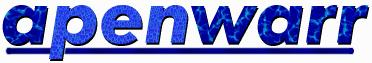What is the background of the text?
Craft a detailed and extensive response to the question.

According to the caption, the text is set against a neutral background, which provides a subtle contrast to the vibrant blue color of the text.